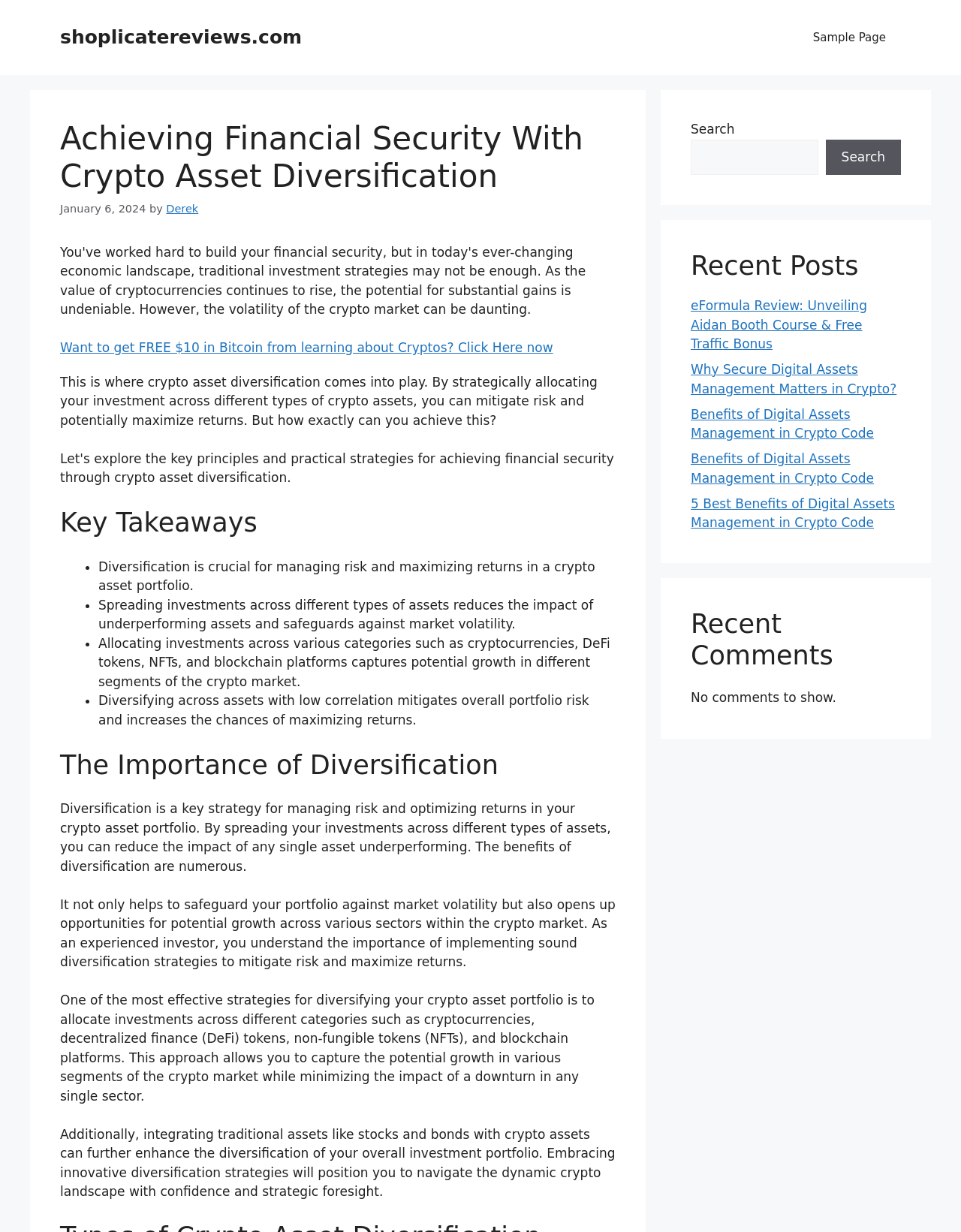Locate the bounding box coordinates of the element to click to perform the following action: 'View the 'Recent Posts' section'. The coordinates should be given as four float values between 0 and 1, in the form of [left, top, right, bottom].

[0.719, 0.203, 0.938, 0.229]